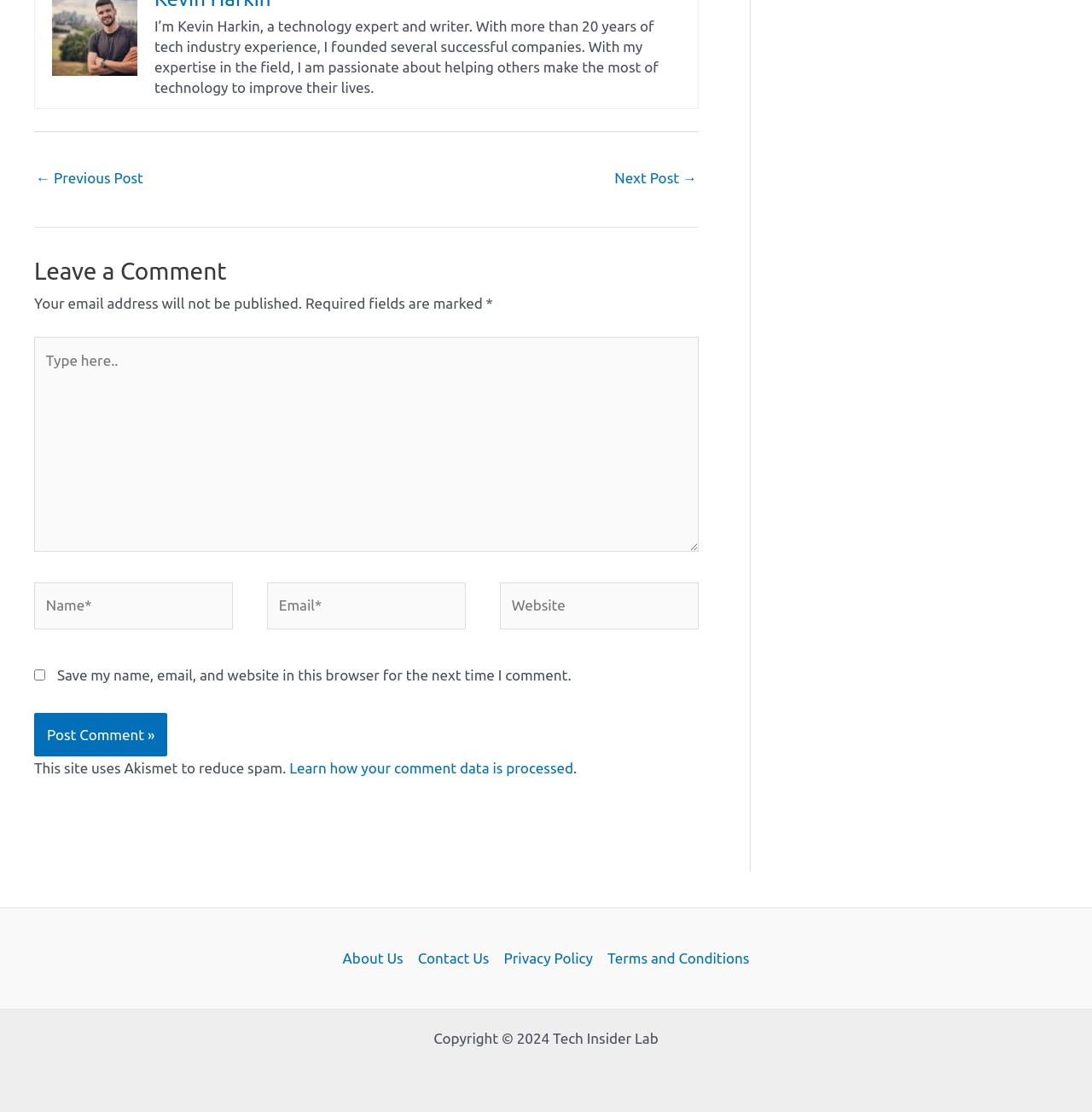Pinpoint the bounding box coordinates of the clickable element to carry out the following instruction: "Leave a comment."

[0.031, 0.205, 0.64, 0.262]